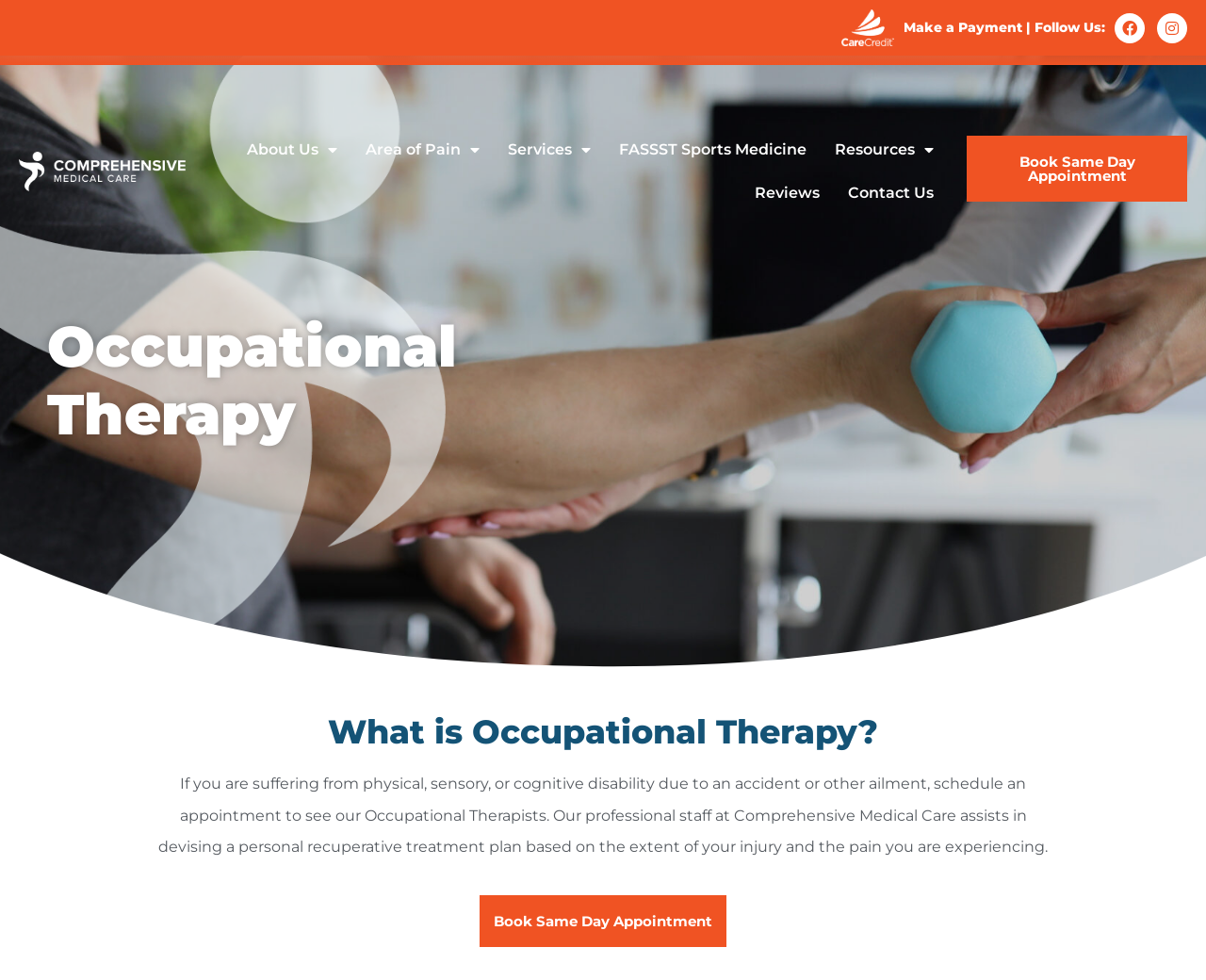Answer in one word or a short phrase: 
What is the topic of the main heading?

Occupational Therapy